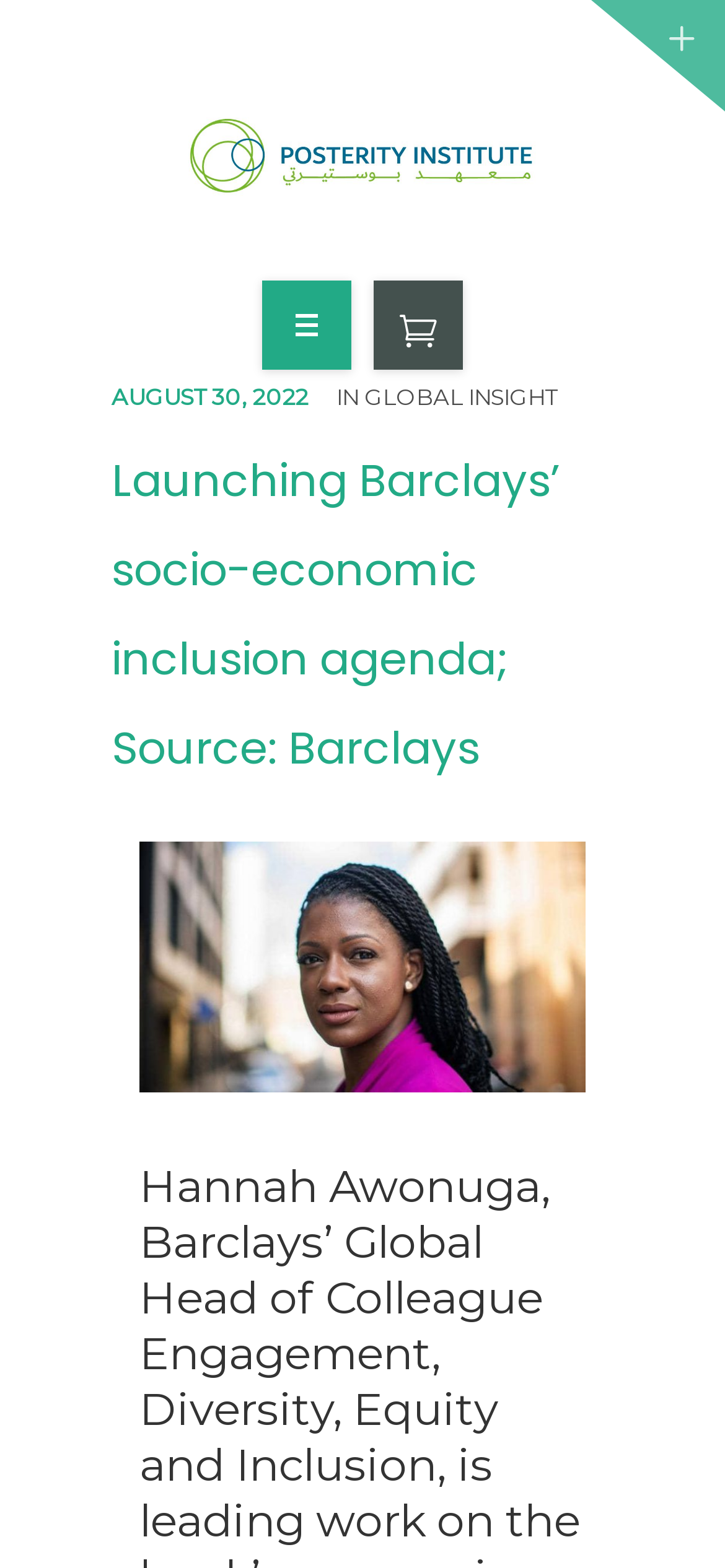Based on the image, please respond to the question with as much detail as possible:
What is the name of the institute?

I found the answer by looking at the link element with the text 'The Posterity Institute' and an image with the same name, which suggests that it is the name of an institute.